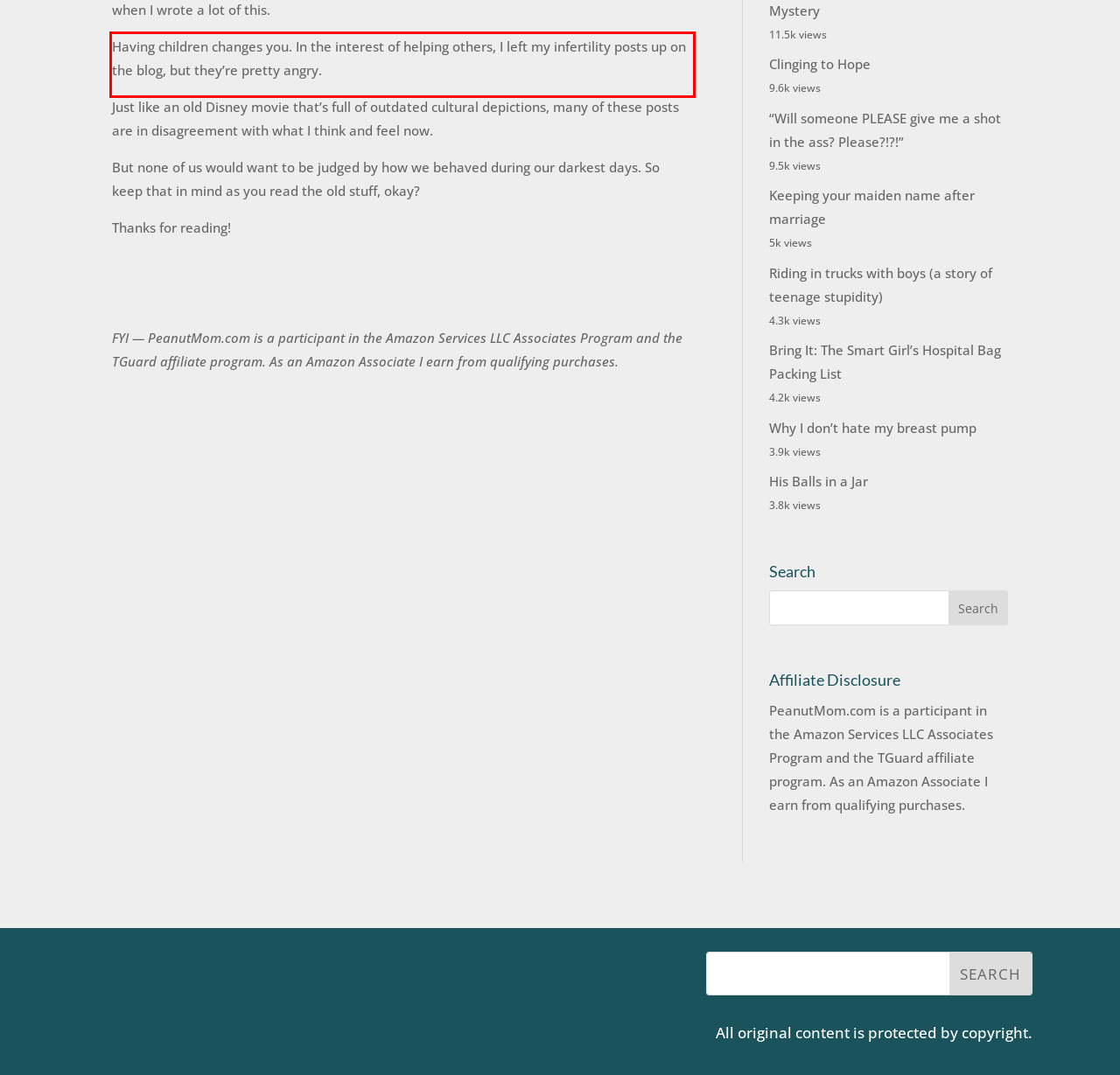Analyze the screenshot of a webpage where a red rectangle is bounding a UI element. Extract and generate the text content within this red bounding box.

Having children changes you. In the interest of helping others, I left my infertility posts up on the blog, but they’re pretty angry.